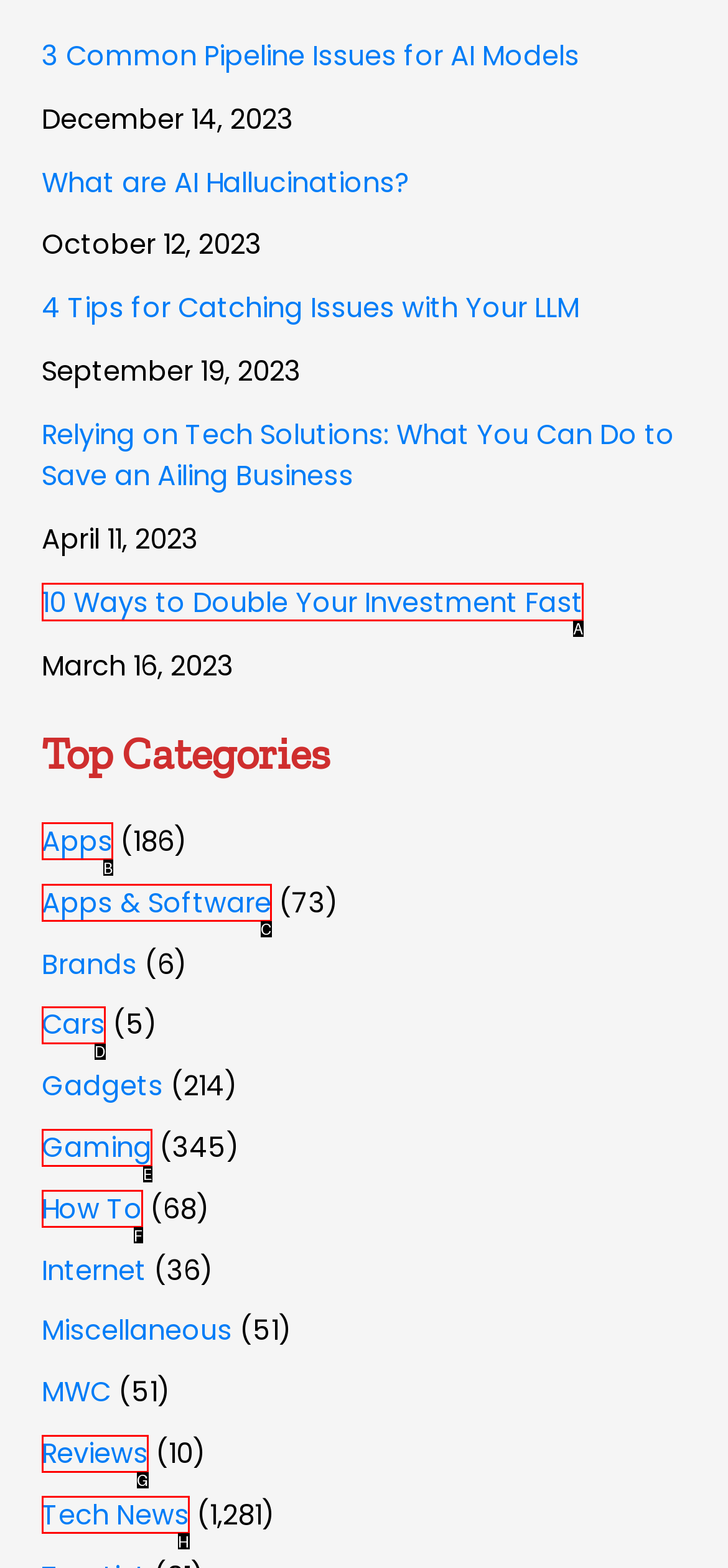For the task: Discover 10 Ways to Double Your Investment Fast, specify the letter of the option that should be clicked. Answer with the letter only.

A